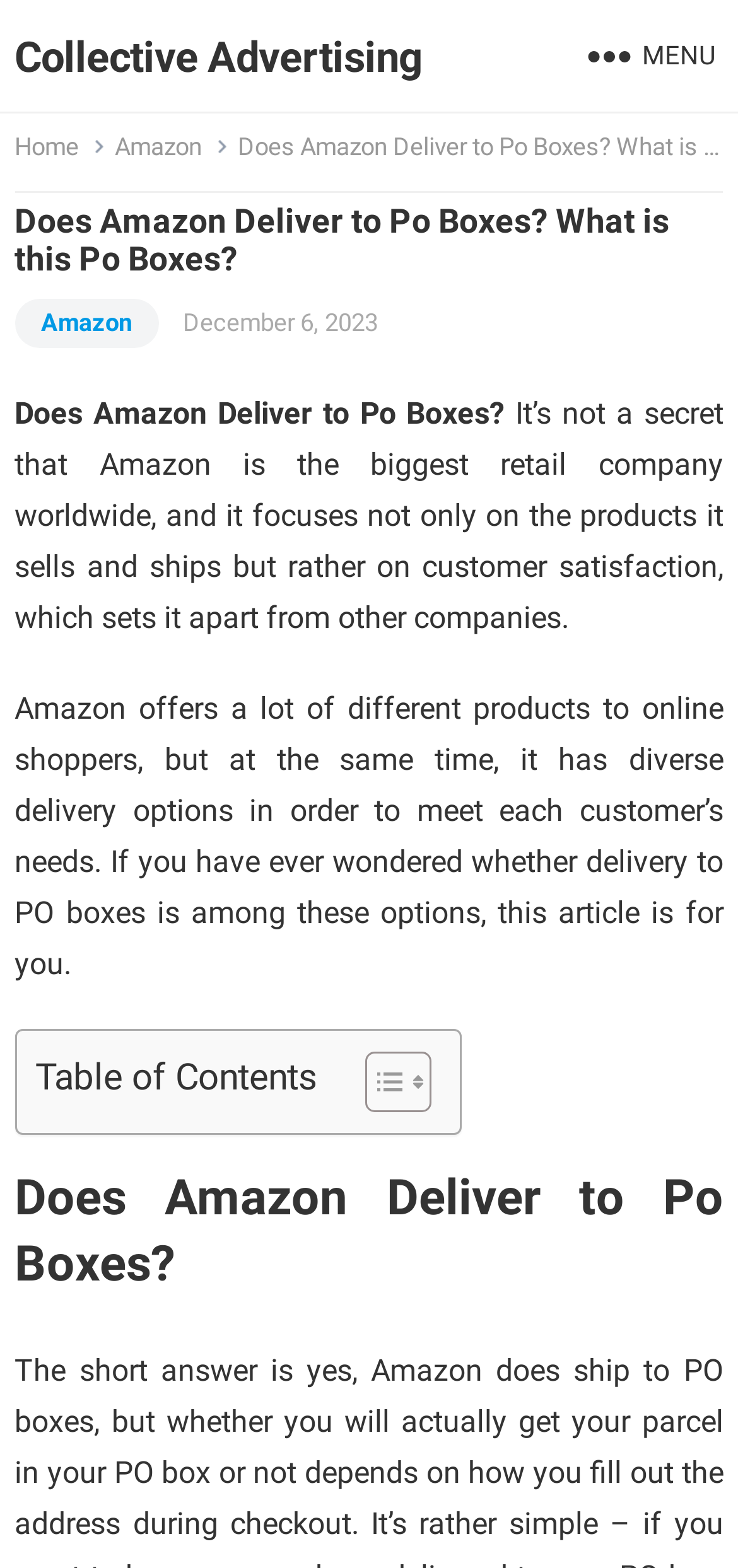Respond concisely with one word or phrase to the following query:
What is the date of the article?

December 6, 2023